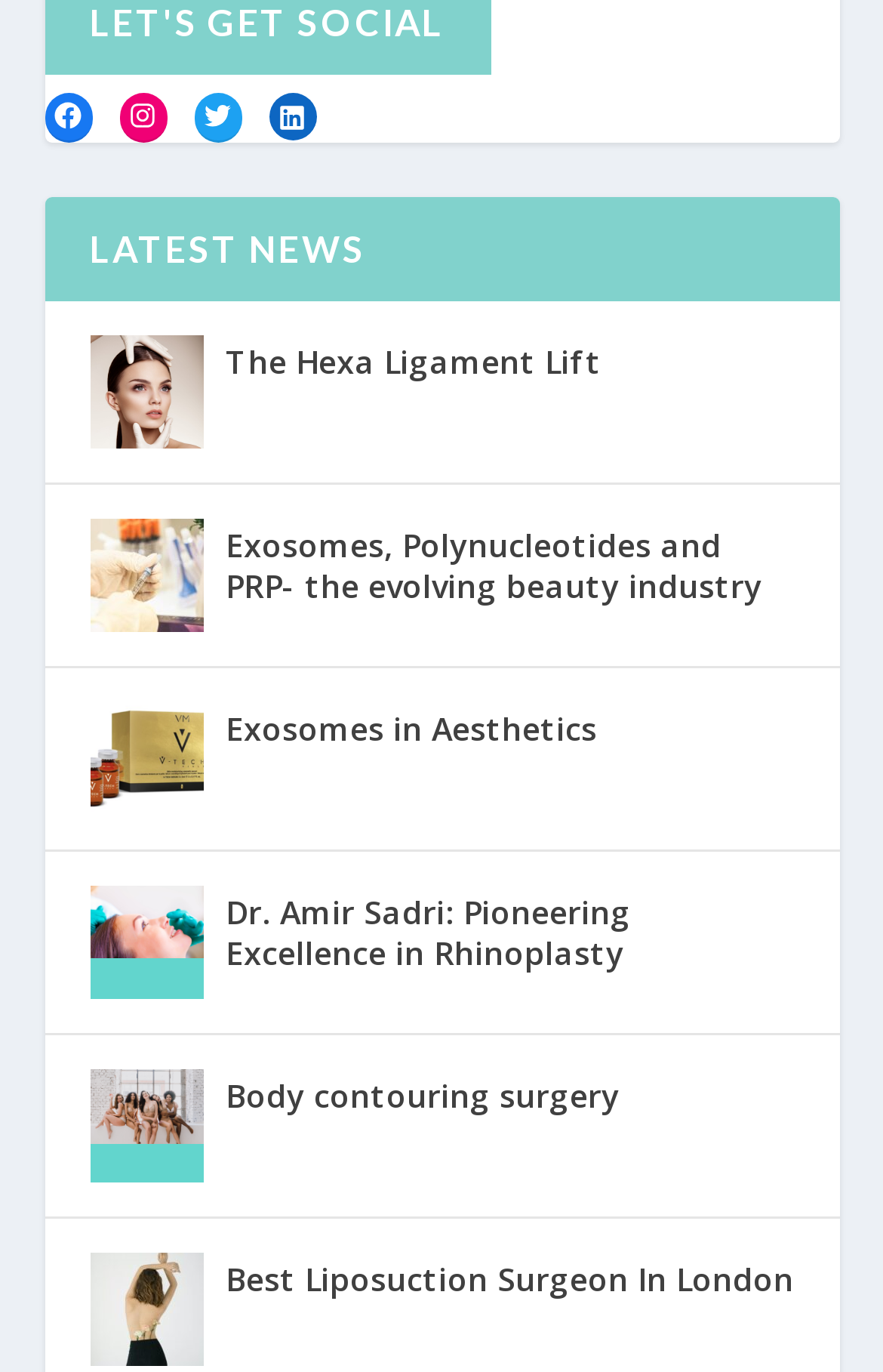How many news articles are displayed?
Please provide a comprehensive answer based on the visual information in the image.

I counted the number of links with accompanying images and text descriptions, which are likely news articles, and found 6 of them.